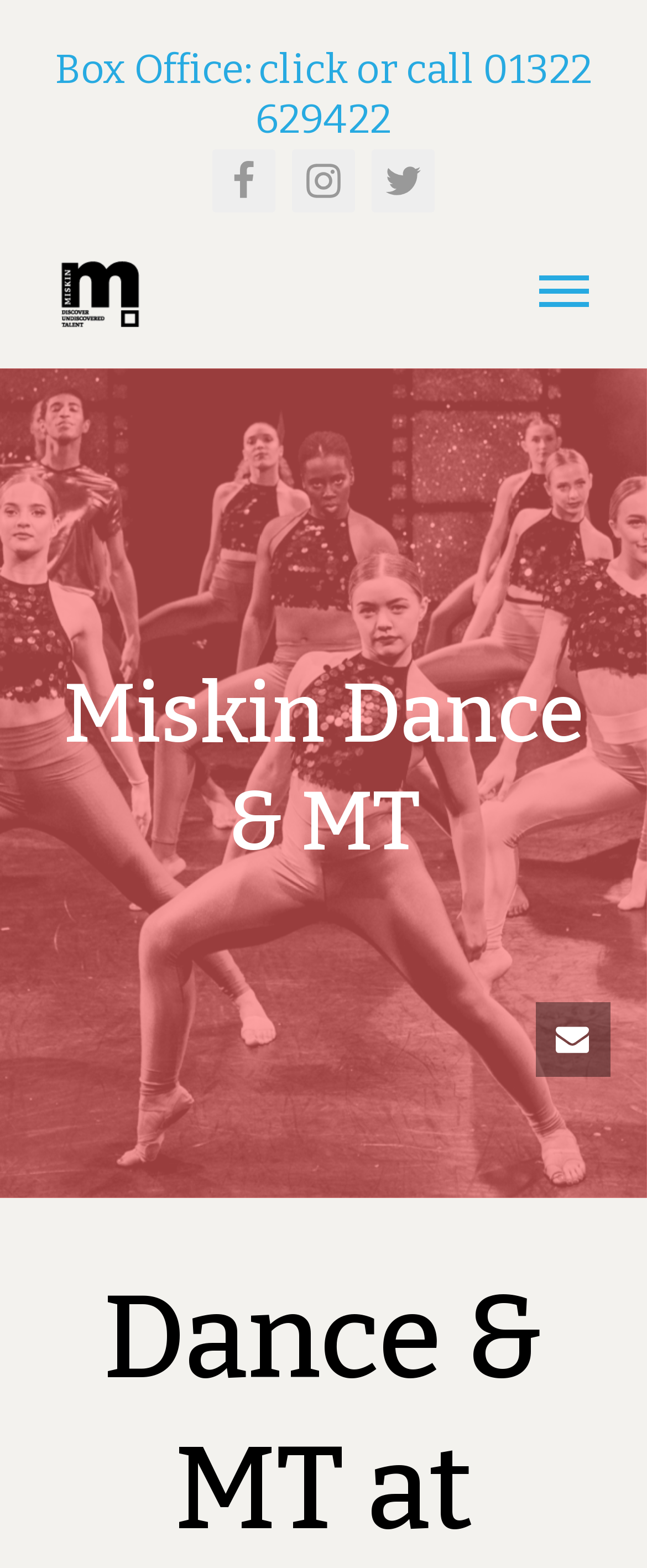How many images are on the page?
Use the screenshot to answer the question with a single word or phrase.

5